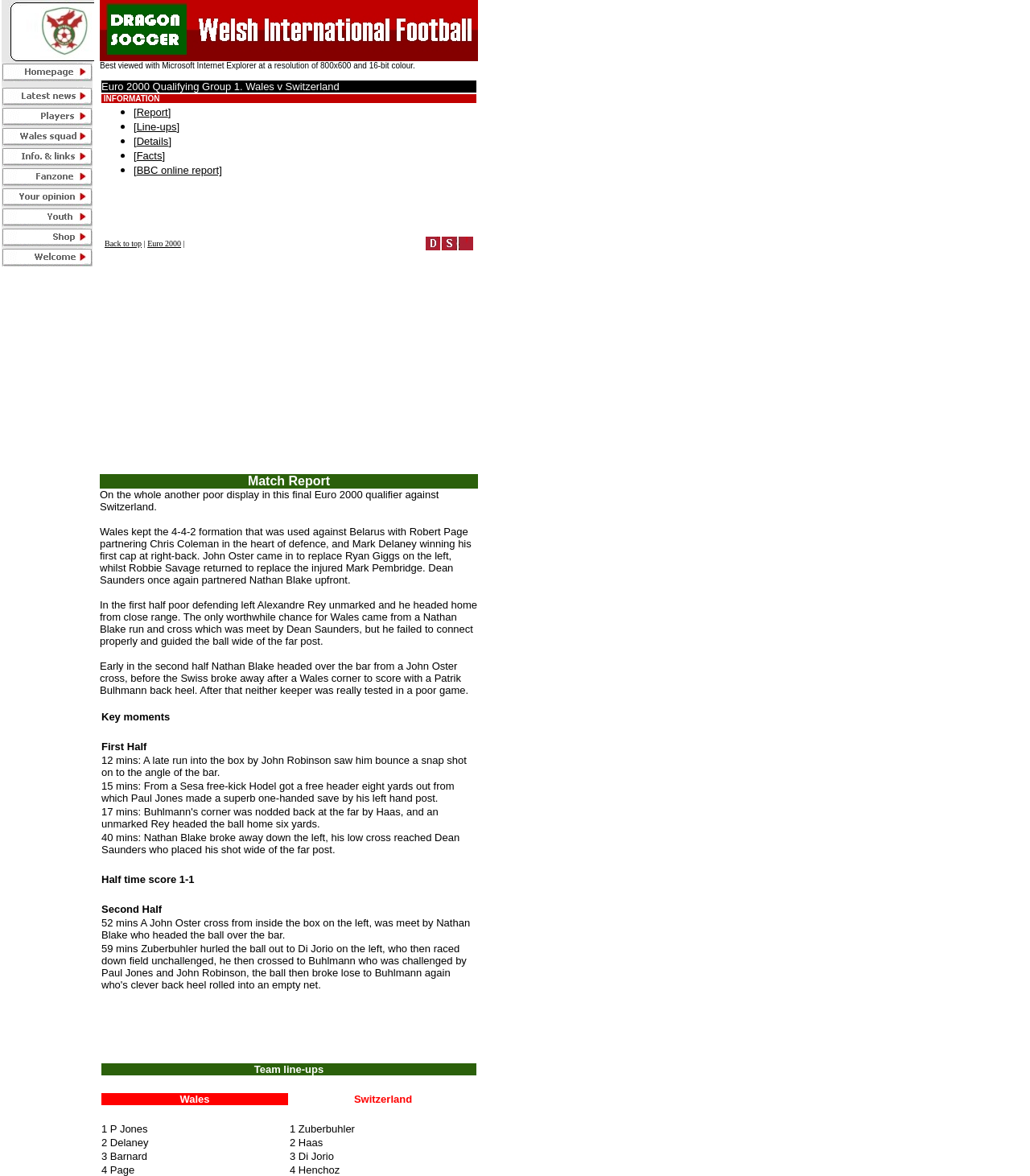Using the details in the image, give a detailed response to the question below:
Who made a superb one-handed save for Wales?

According to the match report, Paul Jones, the Wales goalkeeper, made a superb one-handed save by his left hand post in the 15th minute of the game to deny Hodel's free header.